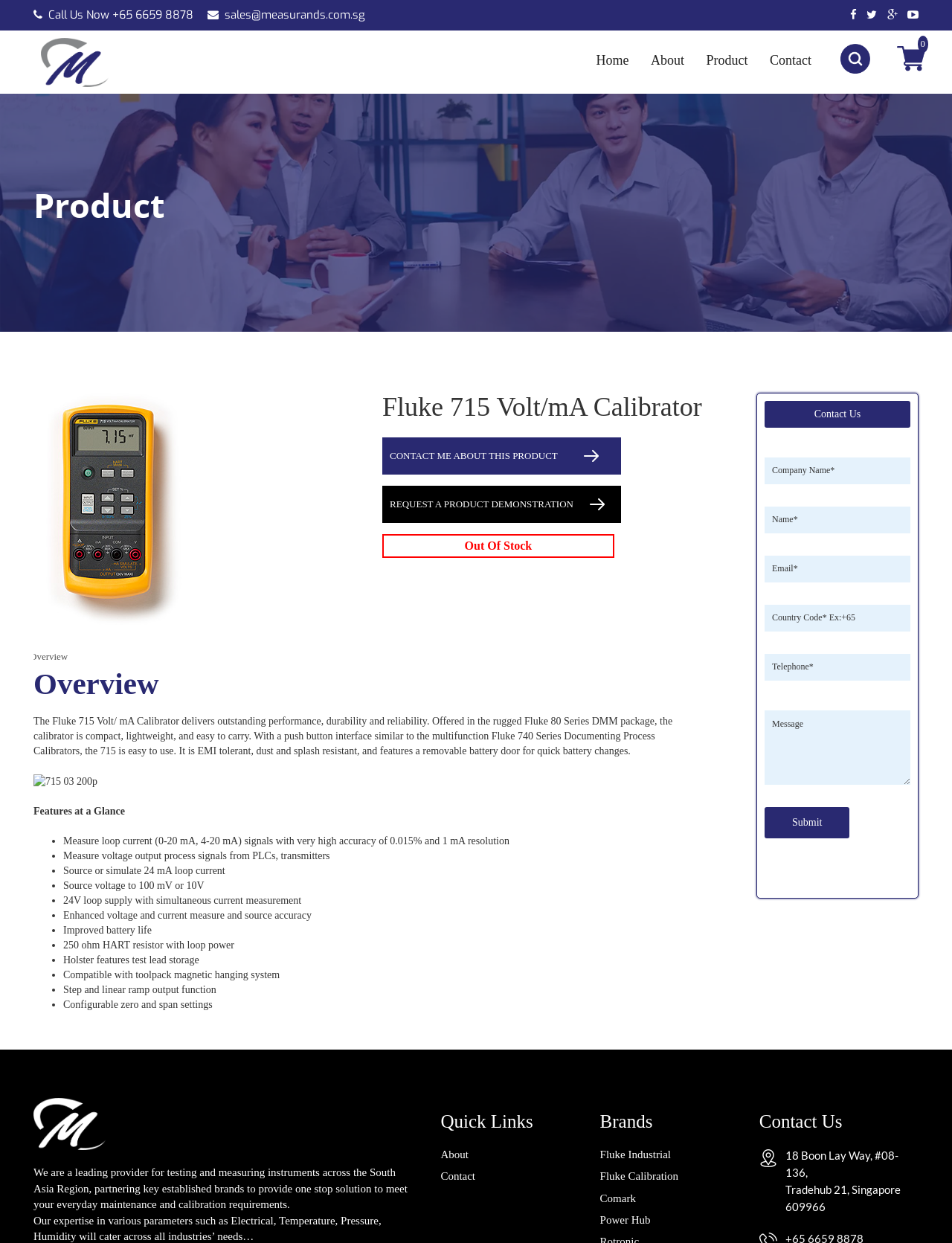Please answer the following question using a single word or phrase: 
What is the benefit of the removable battery door?

Quick battery changes